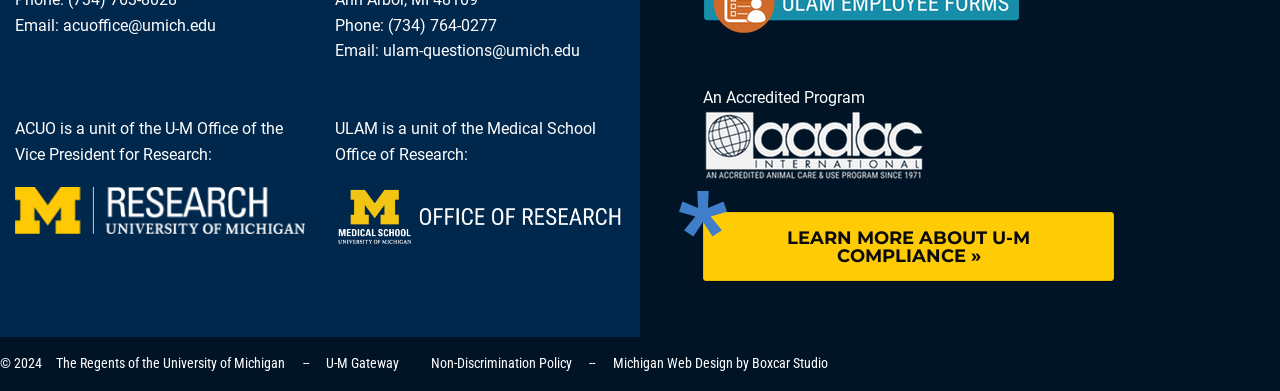What is the name of the office that ULAM is a unit of?
Using the image, answer in one word or phrase.

Medical School Office of Research